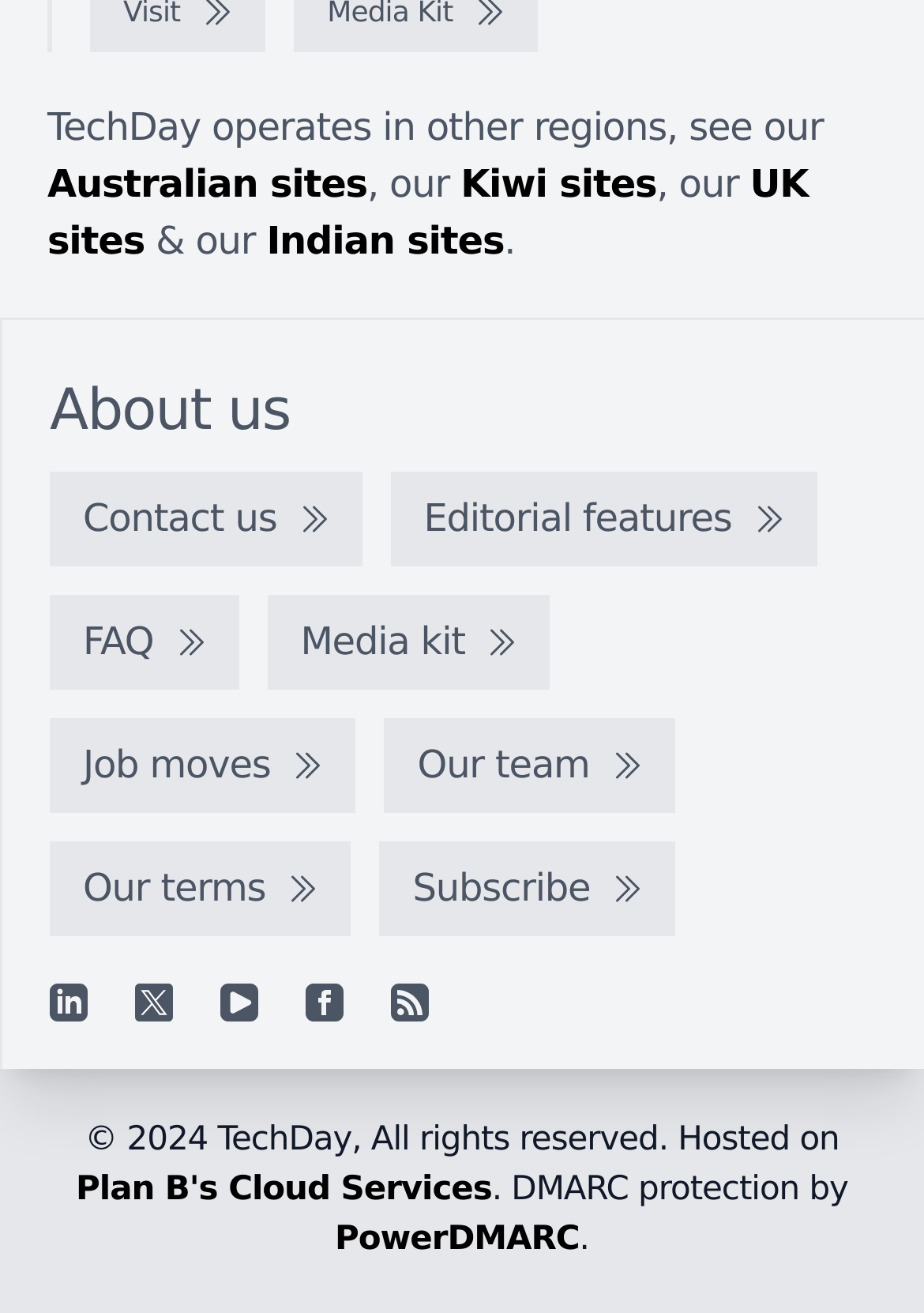How many social media links are there?
Based on the image, answer the question with as much detail as possible.

I counted the number of social media links by looking at the links at the bottom of the page, which are 'Linkedin', 'X', 'YouTube', 'Facebook', and 'RSS feed'. There are 5 social media links in total.